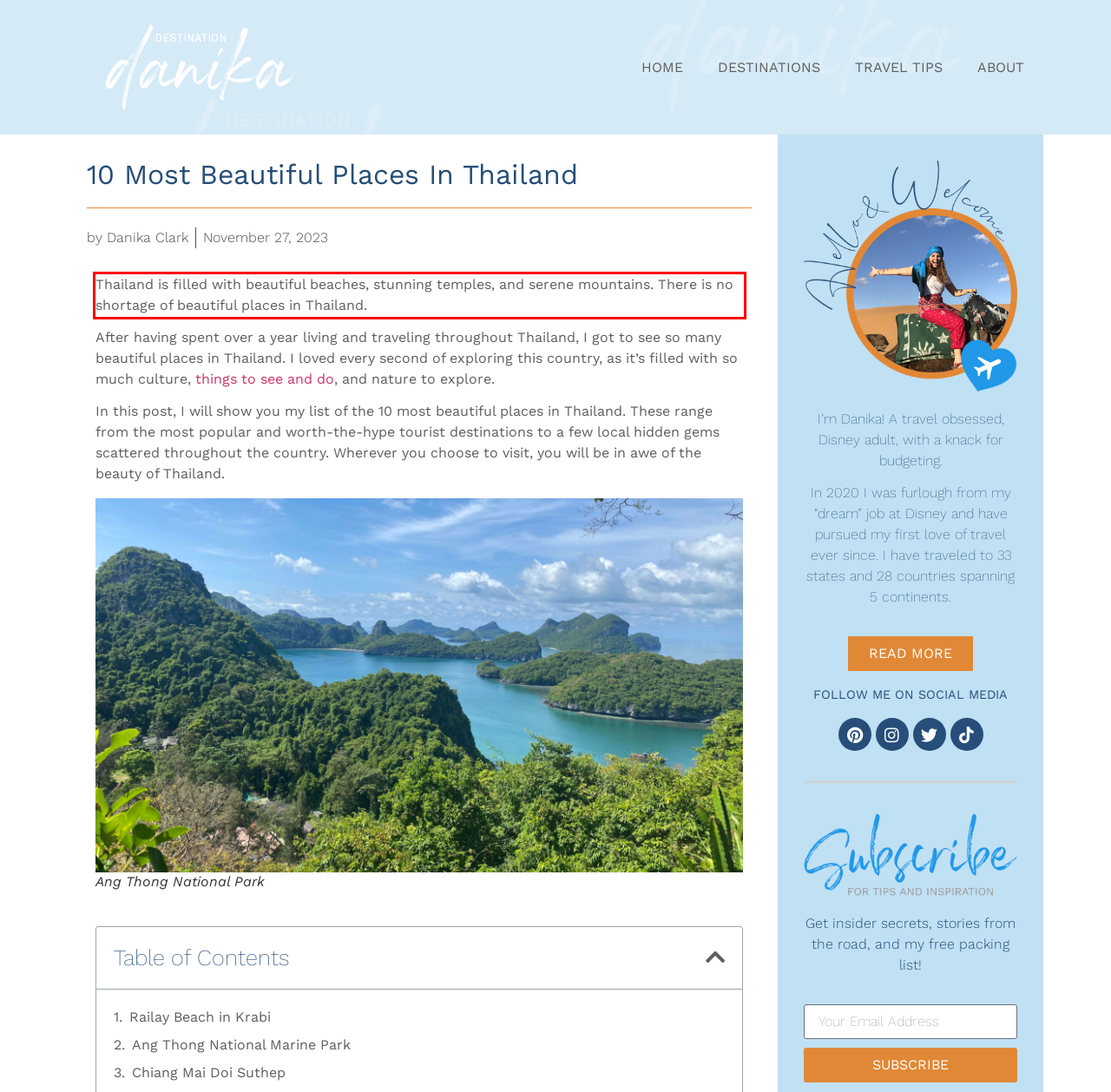Using the provided webpage screenshot, identify and read the text within the red rectangle bounding box.

Thailand is filled with beautiful beaches, stunning temples, and serene mountains. There is no shortage of beautiful places in Thailand.